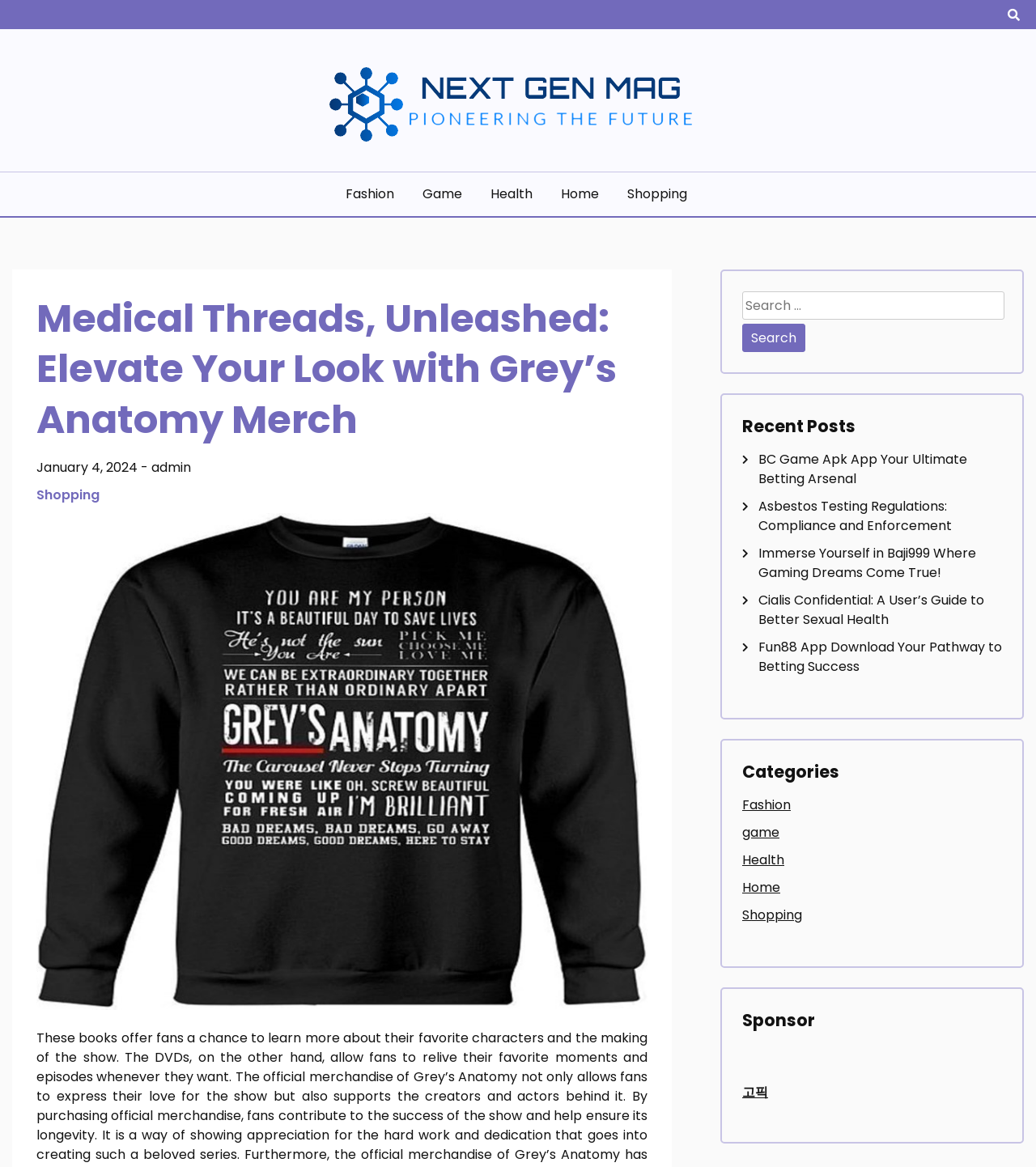From the details in the image, provide a thorough response to the question: How many categories are listed on the webpage?

There are 5 categories listed on the webpage, which are 'Fashion', 'Game', 'Health', 'Home', and 'Shopping'. These categories are listed under the 'Categories' section and are also present in the top navigation menu.